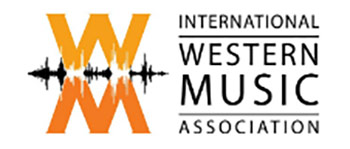What is displayed below the stylized letters?
Refer to the screenshot and answer in one word or phrase.

Full name of the organization